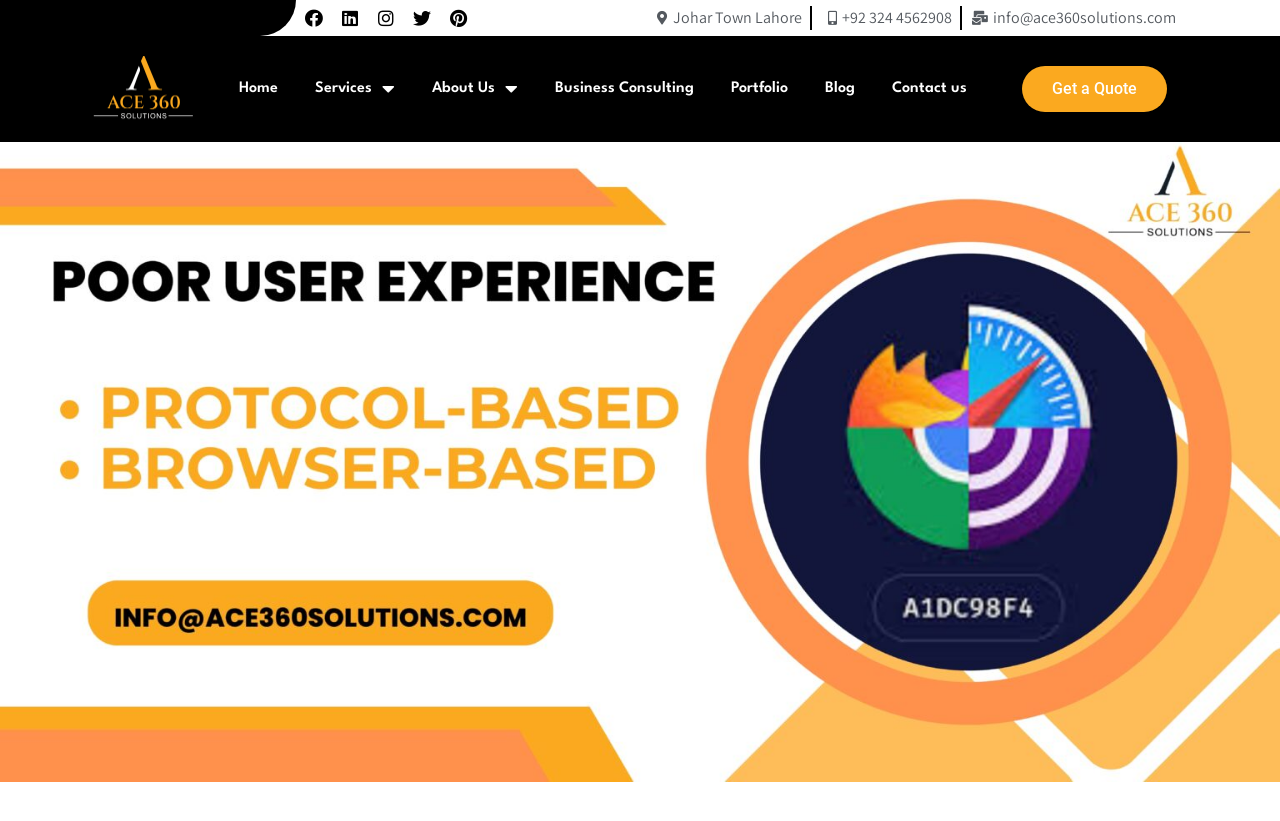Determine the bounding box coordinates for the area you should click to complete the following instruction: "Read blog posts".

[0.636, 0.081, 0.677, 0.137]